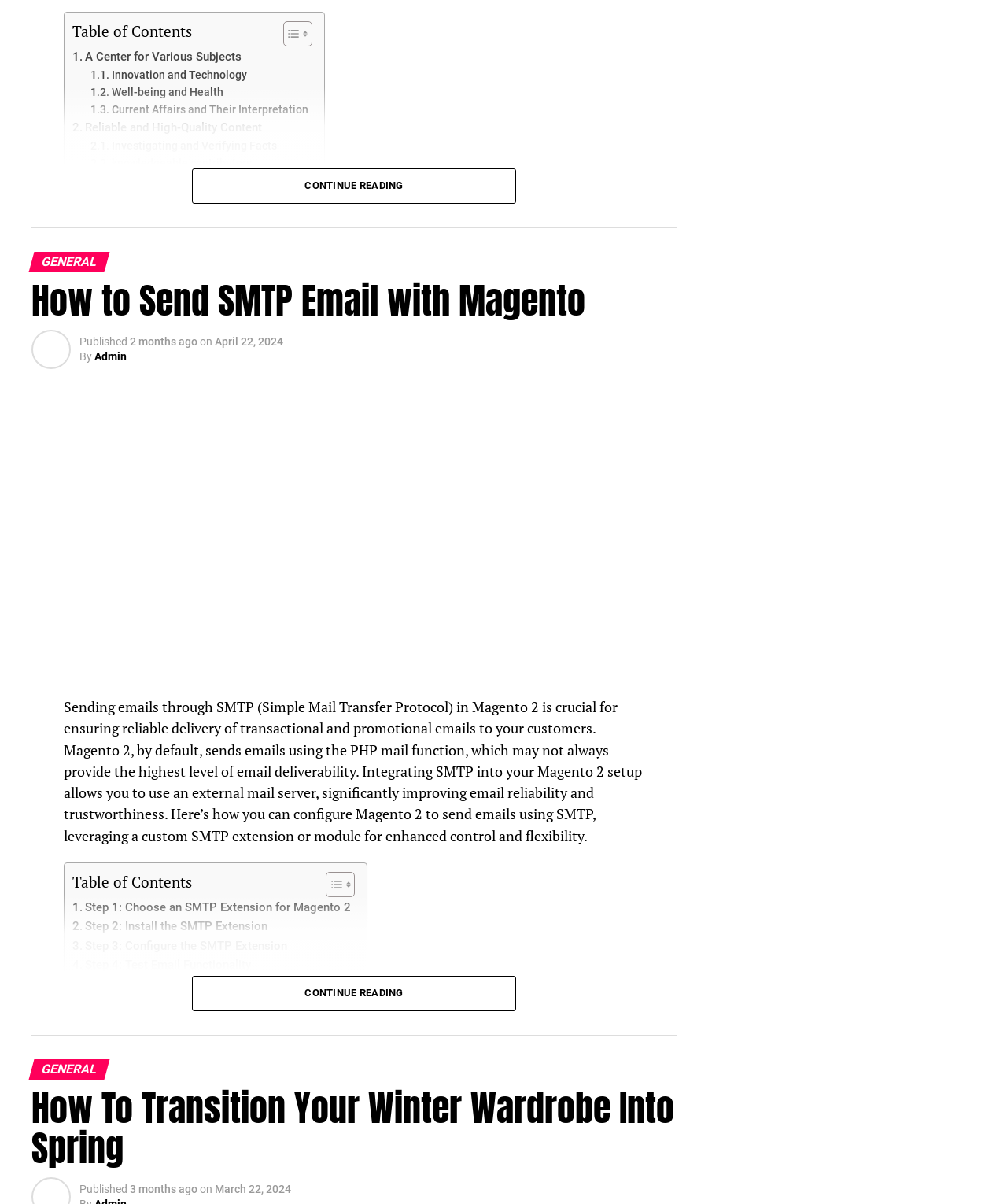What is the format of the article about SMTP in Magento 2?
Look at the screenshot and give a one-word or phrase answer.

Step-by-step guide